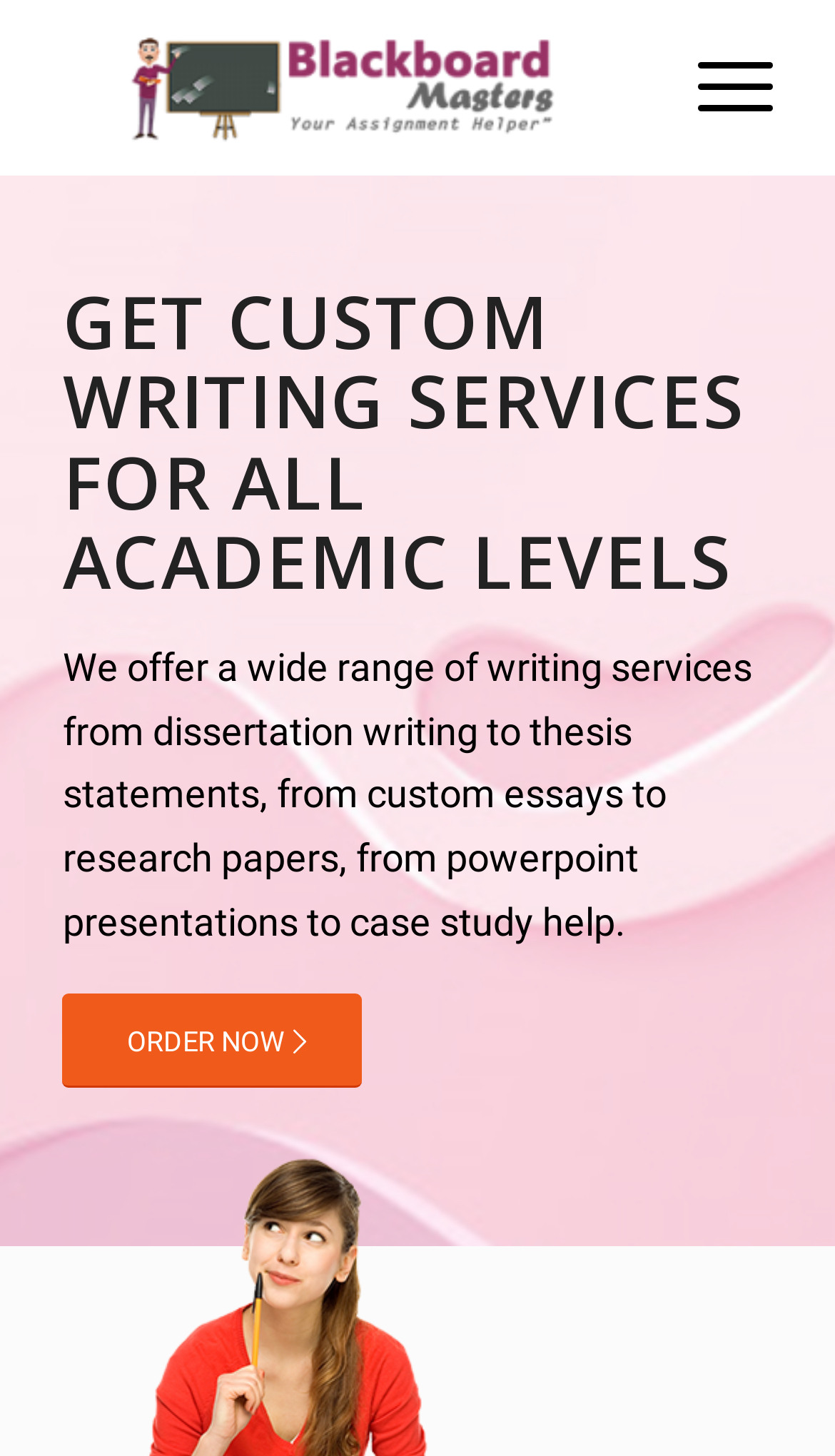Extract the text of the main heading from the webpage.

GET CUSTOM WRITING SERVICES FOR ALL ACADEMIC LEVELS